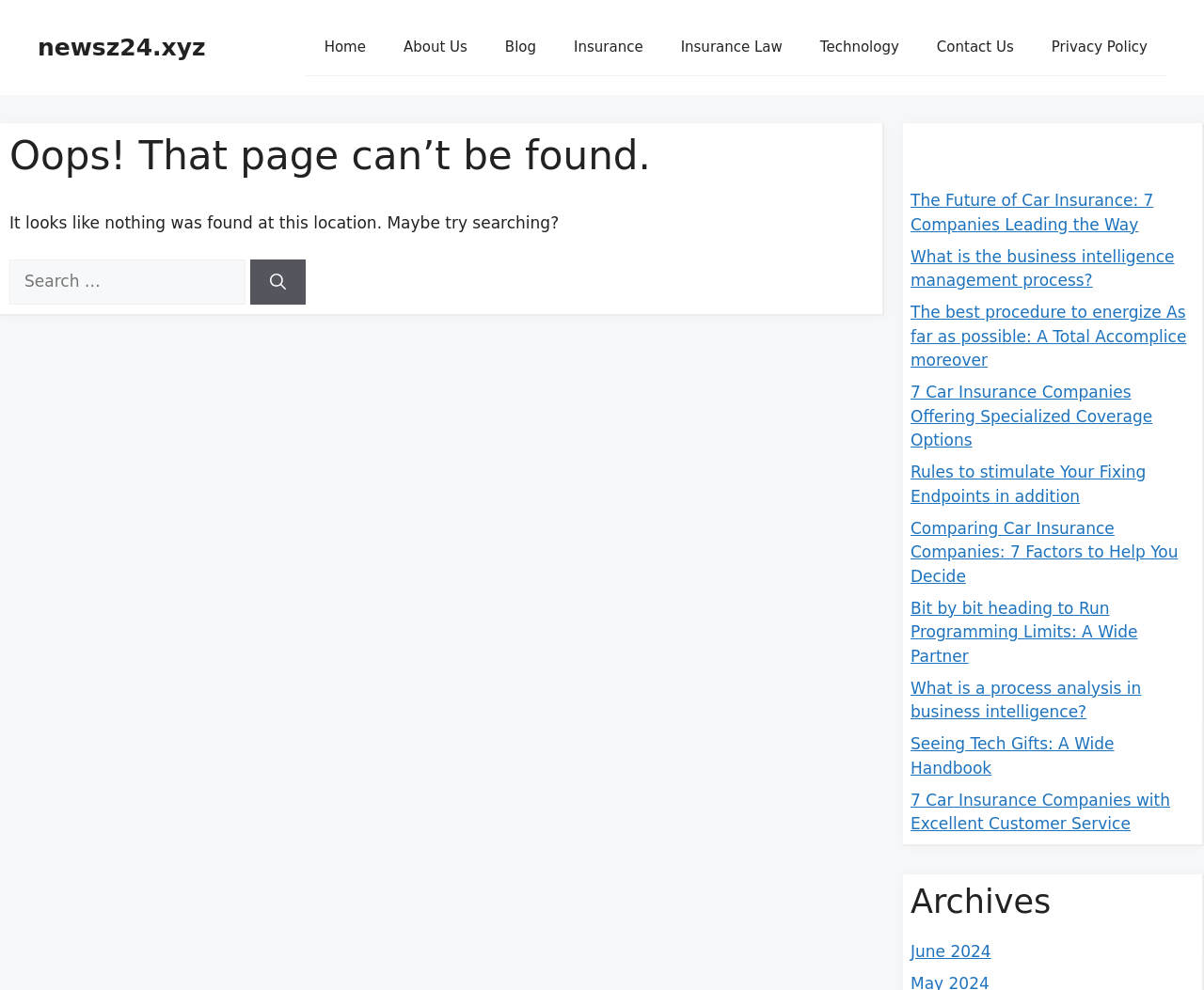Determine the bounding box coordinates for the clickable element required to fulfill the instruction: "Search for specific topic". Provide the coordinates as four float numbers between 0 and 1, i.e., [left, top, right, bottom].

[0.208, 0.262, 0.254, 0.308]